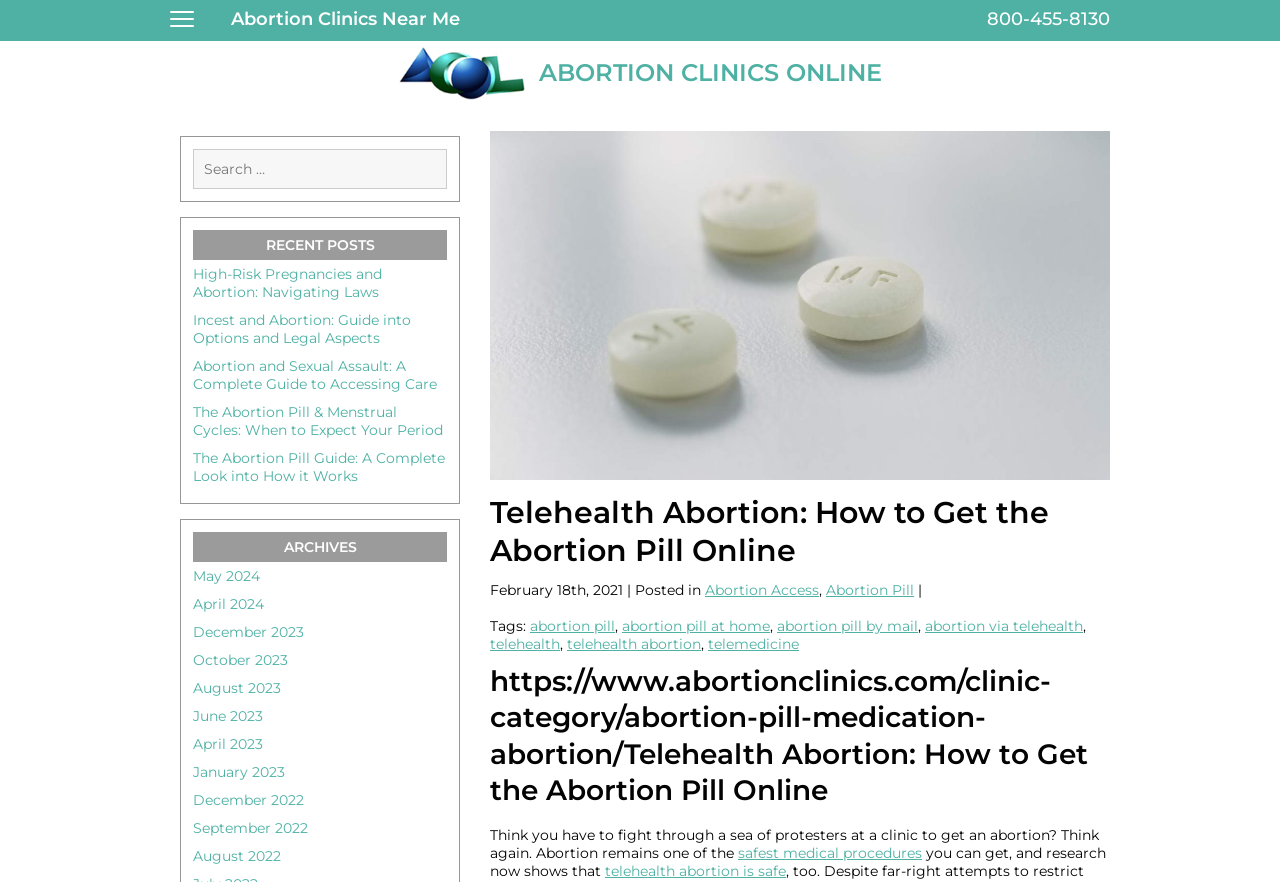Locate the bounding box coordinates of the area where you should click to accomplish the instruction: "Get information on abortion pill by mail".

[0.607, 0.7, 0.717, 0.72]